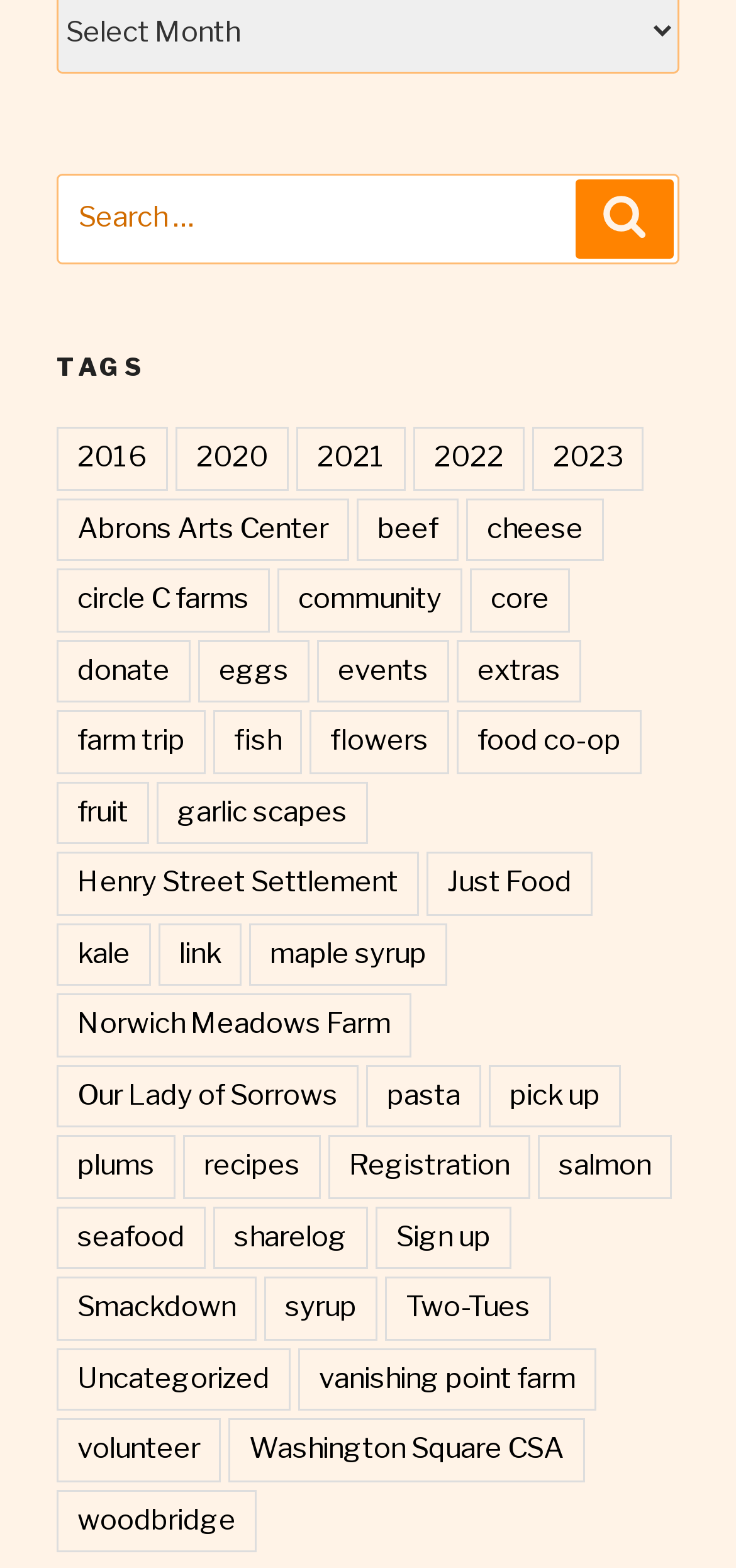Can you find the bounding box coordinates for the element that needs to be clicked to execute this instruction: "Visit the Abrons Arts Center page"? The coordinates should be given as four float numbers between 0 and 1, i.e., [left, top, right, bottom].

[0.077, 0.318, 0.474, 0.358]